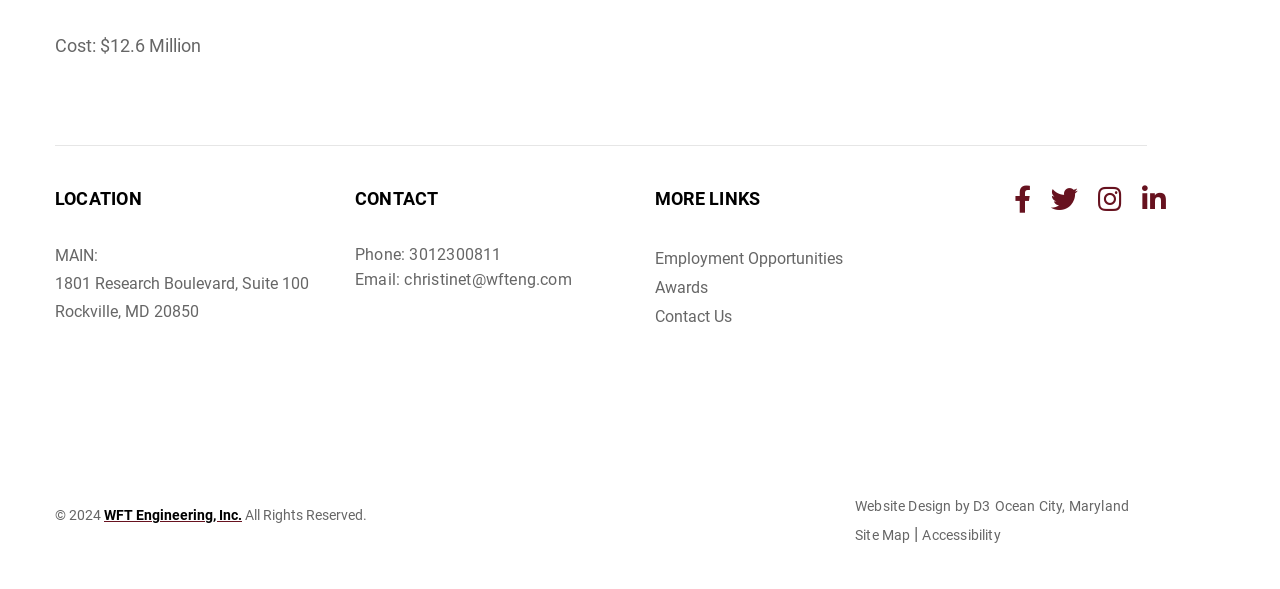Find the coordinates for the bounding box of the element with this description: "Employment Opportunities".

[0.512, 0.41, 0.723, 0.459]